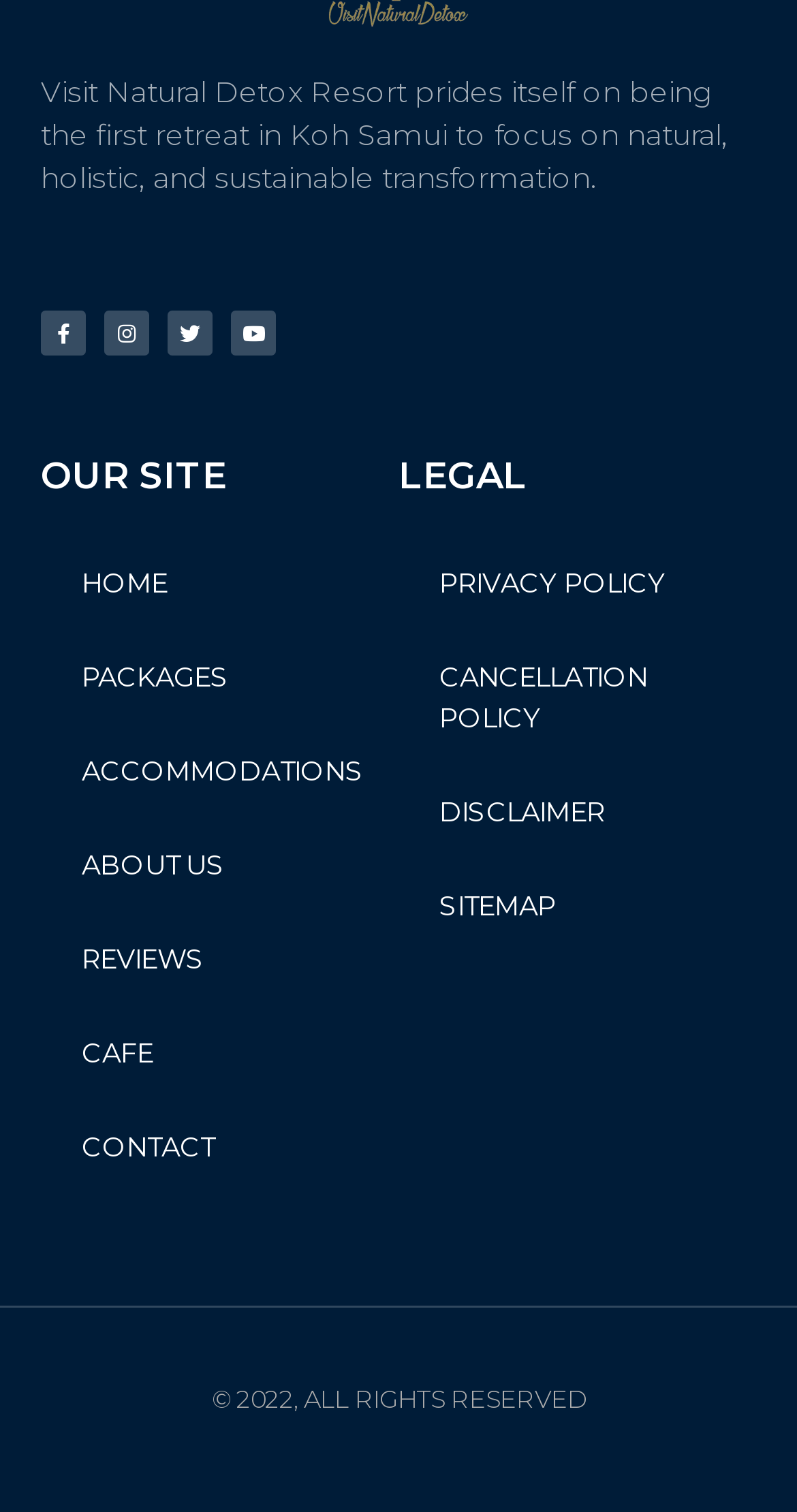Find the bounding box coordinates for the area that should be clicked to accomplish the instruction: "Go to HOME page".

[0.051, 0.354, 0.5, 0.417]